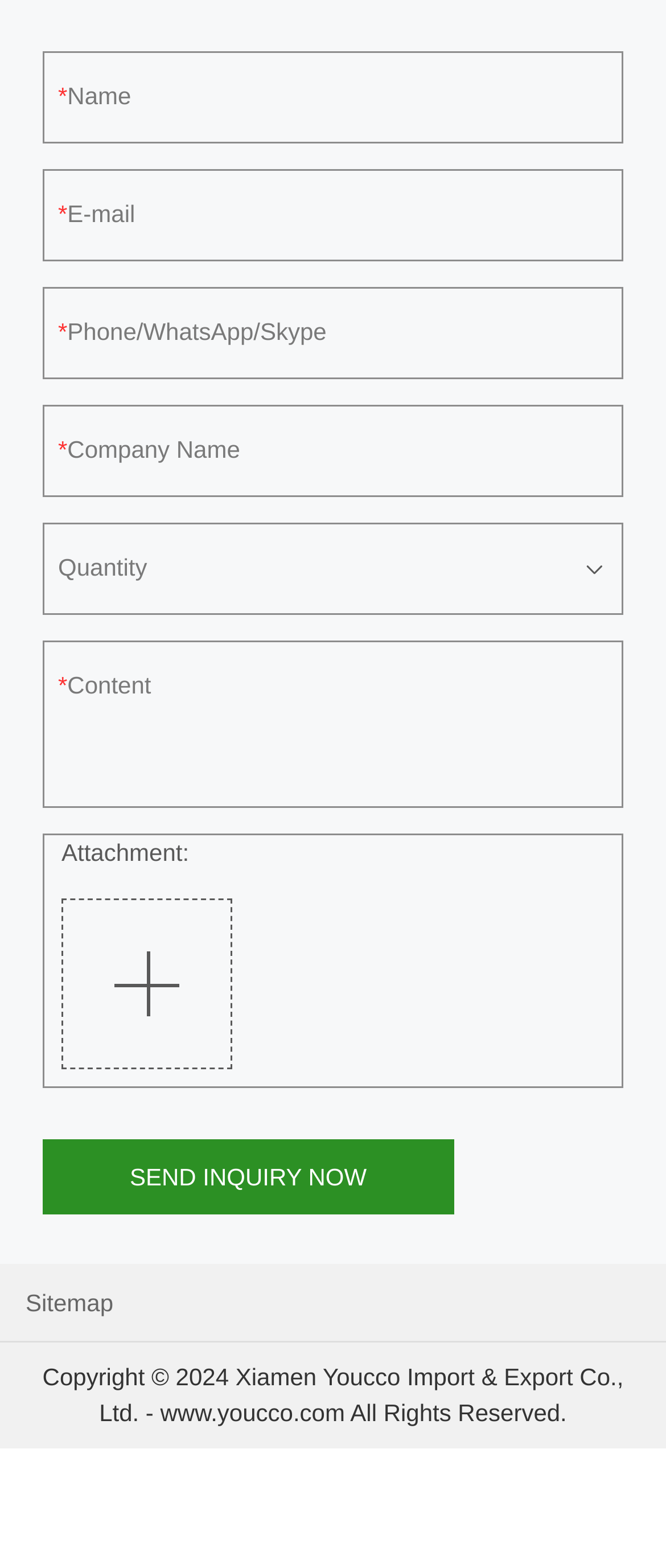Please identify the bounding box coordinates of the element I should click to complete this instruction: 'Enter your name'. The coordinates should be given as four float numbers between 0 and 1, like this: [left, top, right, bottom].

[0.087, 0.06, 0.913, 0.081]